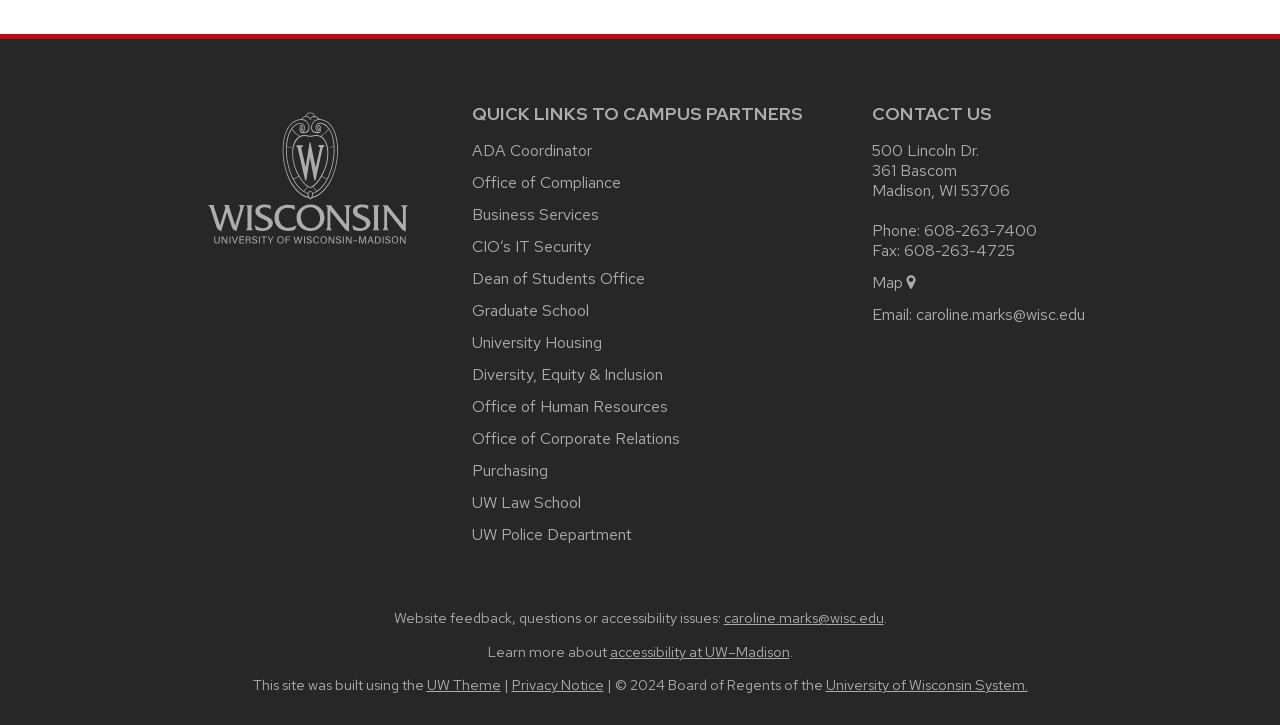Provide the bounding box coordinates of the area you need to click to execute the following instruction: "View the campus map".

[0.681, 0.376, 0.718, 0.405]